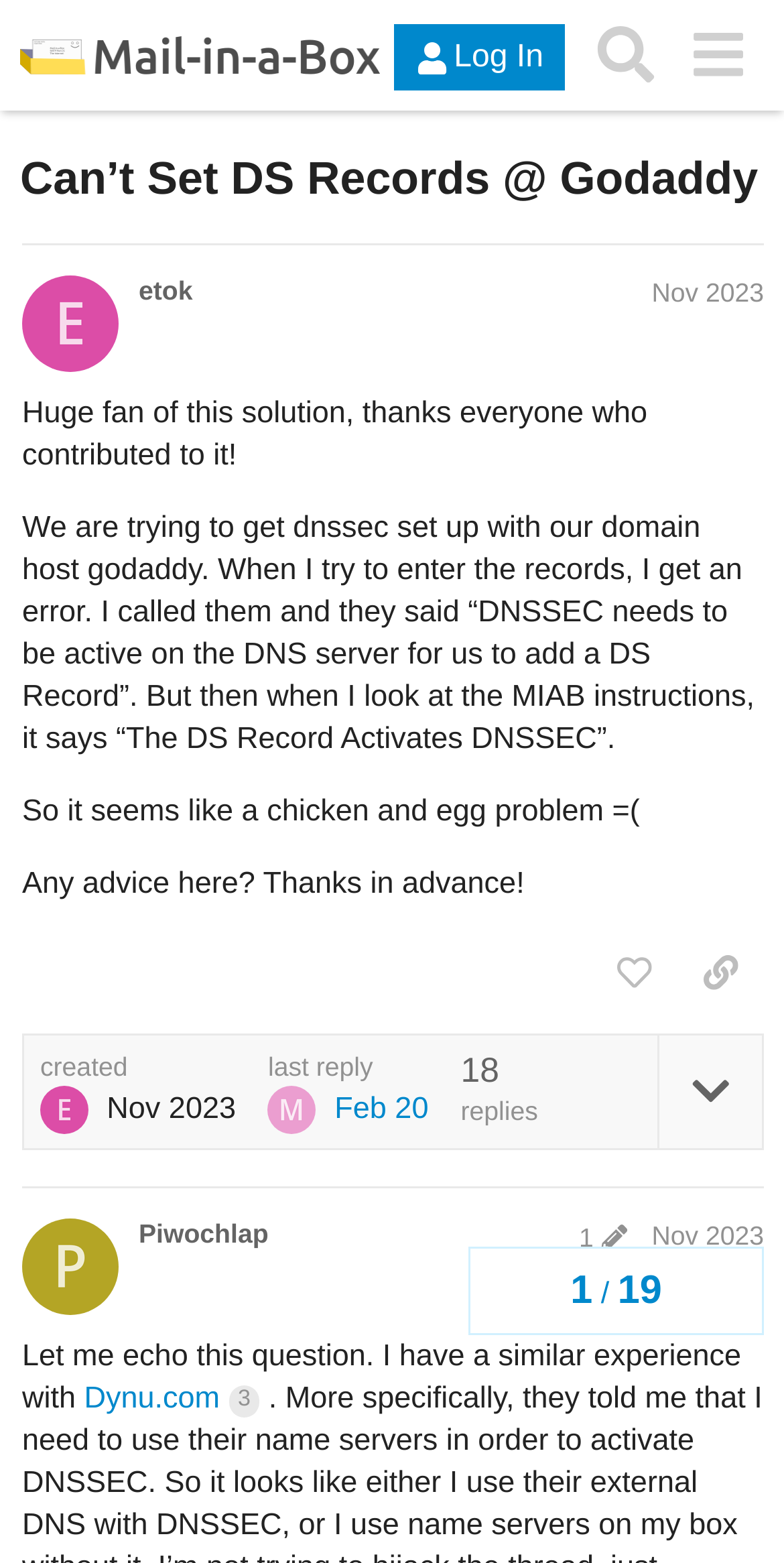Identify the bounding box coordinates of the clickable section necessary to follow the following instruction: "Search for topics". The coordinates should be presented as four float numbers from 0 to 1, i.e., [left, top, right, bottom].

[0.741, 0.006, 0.857, 0.065]